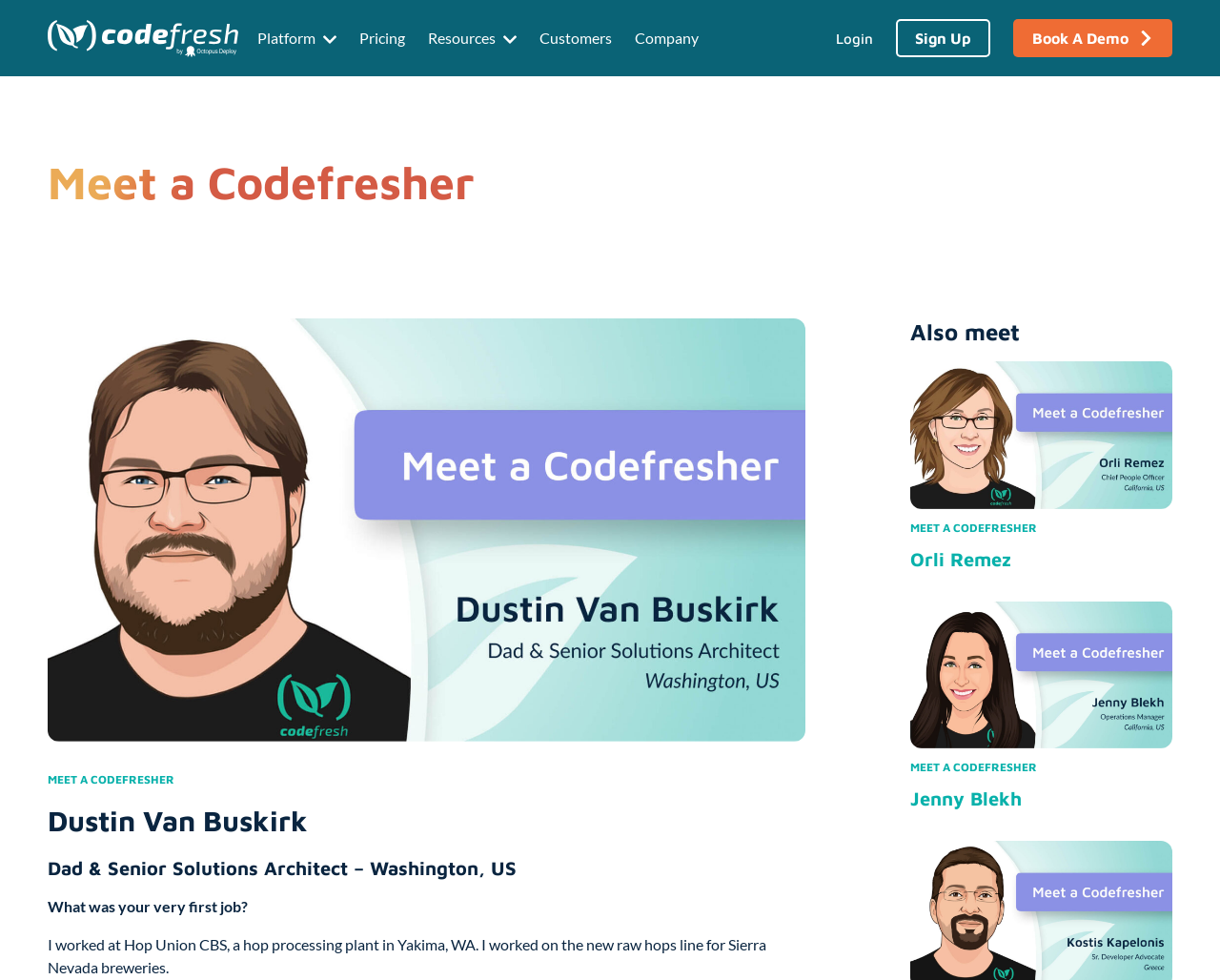Determine the bounding box coordinates of the clickable element to achieve the following action: 'Log in to the platform'. Provide the coordinates as four float values between 0 and 1, formatted as [left, top, right, bottom].

[0.685, 0.031, 0.716, 0.047]